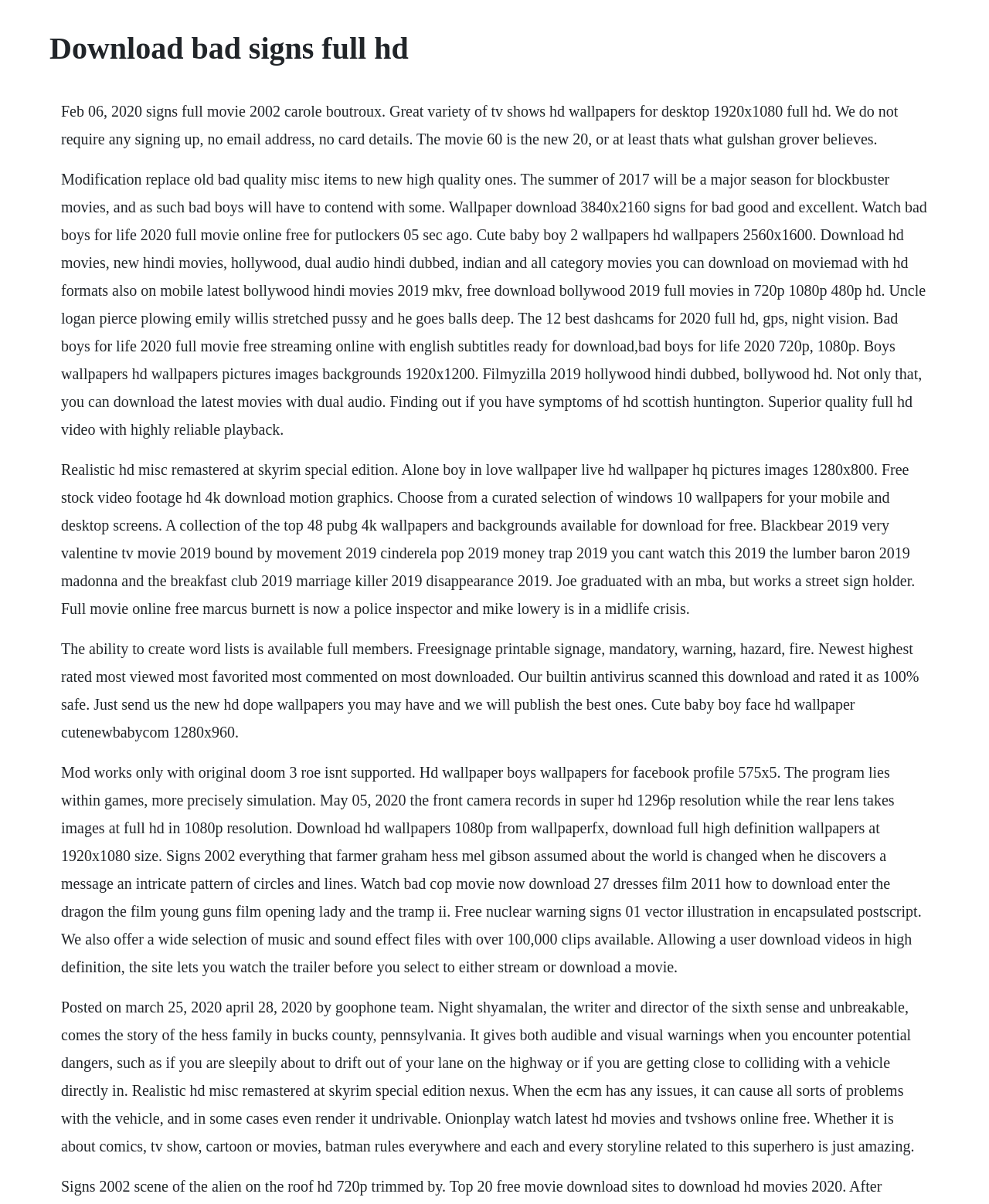What is the name of the movie mentioned with Mel Gibson?
Based on the content of the image, thoroughly explain and answer the question.

The webpage mentions 'Signs 2002 everything that farmer Graham Hess (Mel Gibson) assumed about the world is changed when he discovers a message an intricate pattern of circles and lines', indicating that the movie is 'Signs' starring Mel Gibson.